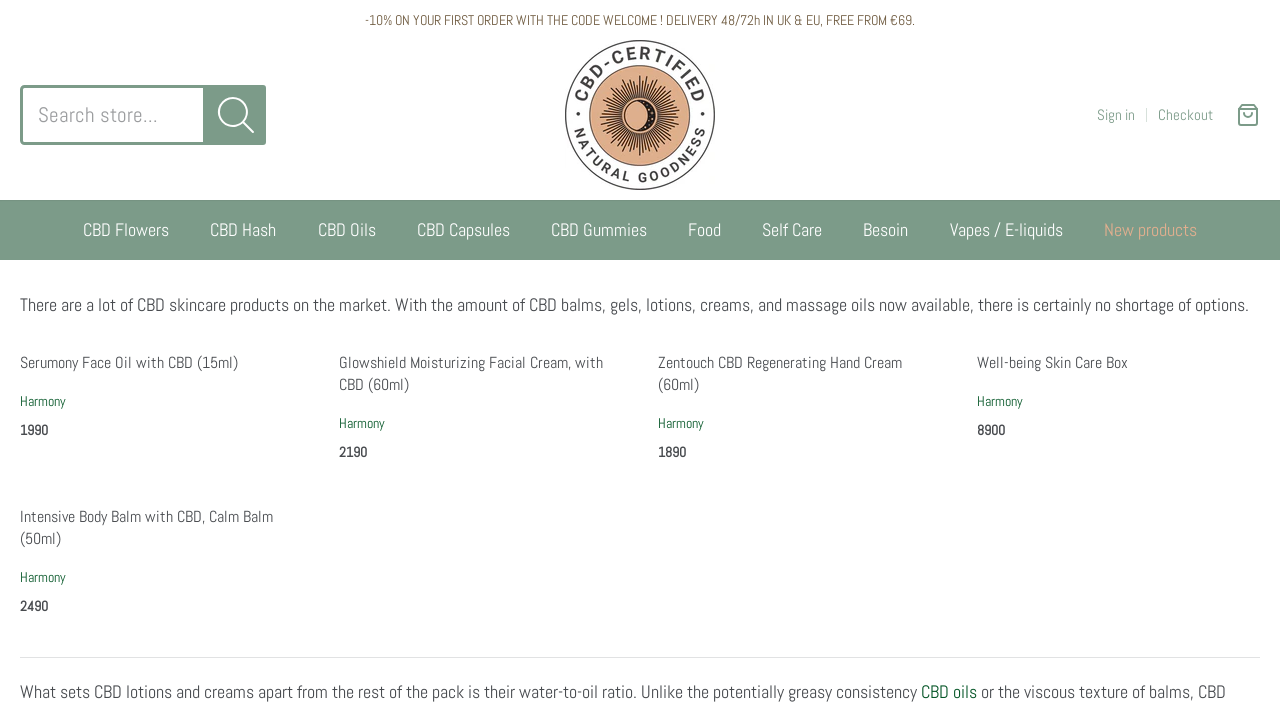What is the discount code for the first order?
Relying on the image, give a concise answer in one word or a brief phrase.

WELCOME